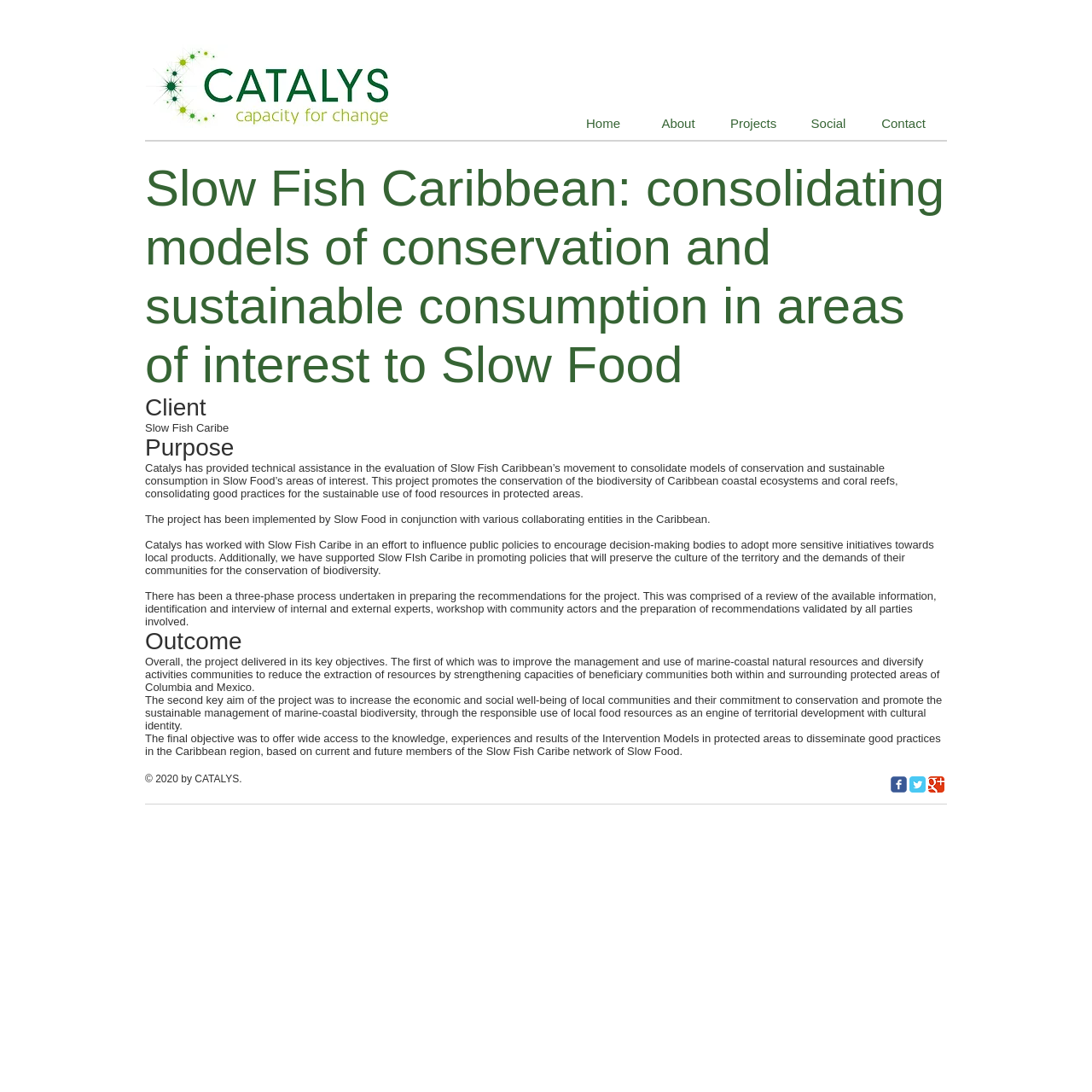Offer a comprehensive description of the webpage’s content and structure.

The webpage is about Slow Fish Caribbean, a project focused on consolidating models of conservation and sustainable consumption in areas of interest to Slow Food. At the top, there is a navigation bar with links to "Home", "About", "Projects", "Social", and "Contact". Below the navigation bar, there is a logo of Catalys, the organization behind the project.

The main content of the page is divided into sections, each with a heading. The first section describes the project's purpose, which is to promote the conservation of biodiversity in Caribbean coastal ecosystems and coral reefs. The text explains that Catalys provided technical assistance to Slow Fish Caribbean in evaluating and consolidating models of conservation and sustainable consumption.

The next section is about the client, Slow Fish Caribe, and its movement to consolidate models of conservation and sustainable consumption. The text describes the project's implementation, which involved collaborating entities in the Caribbean.

The following sections detail the project's purpose, including influencing public policies to encourage decision-making bodies to adopt more sensitive initiatives towards local products, and promoting policies that preserve the culture of the territory and the demands of their communities for the conservation of biodiversity.

The project's outcome is also described, including the delivery of its key objectives, such as improving the management and use of marine-coastal natural resources, increasing the economic and social well-being of local communities, and offering wide access to knowledge and experiences in protected areas.

At the bottom of the page, there is a copyright notice and a social bar with links to Facebook, Twitter, and Google.